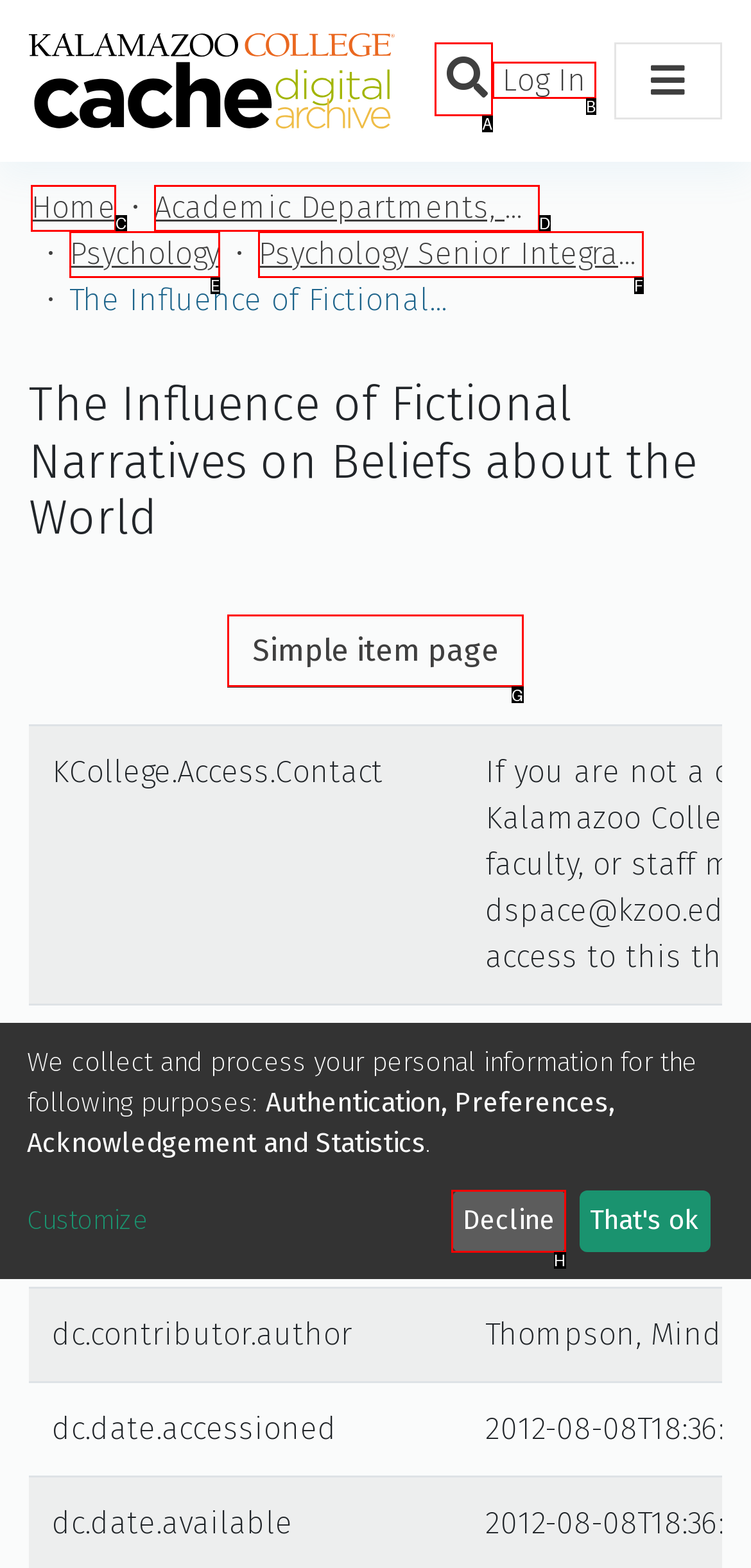Tell me the letter of the UI element to click in order to accomplish the following task: View the simple item page
Answer with the letter of the chosen option from the given choices directly.

G